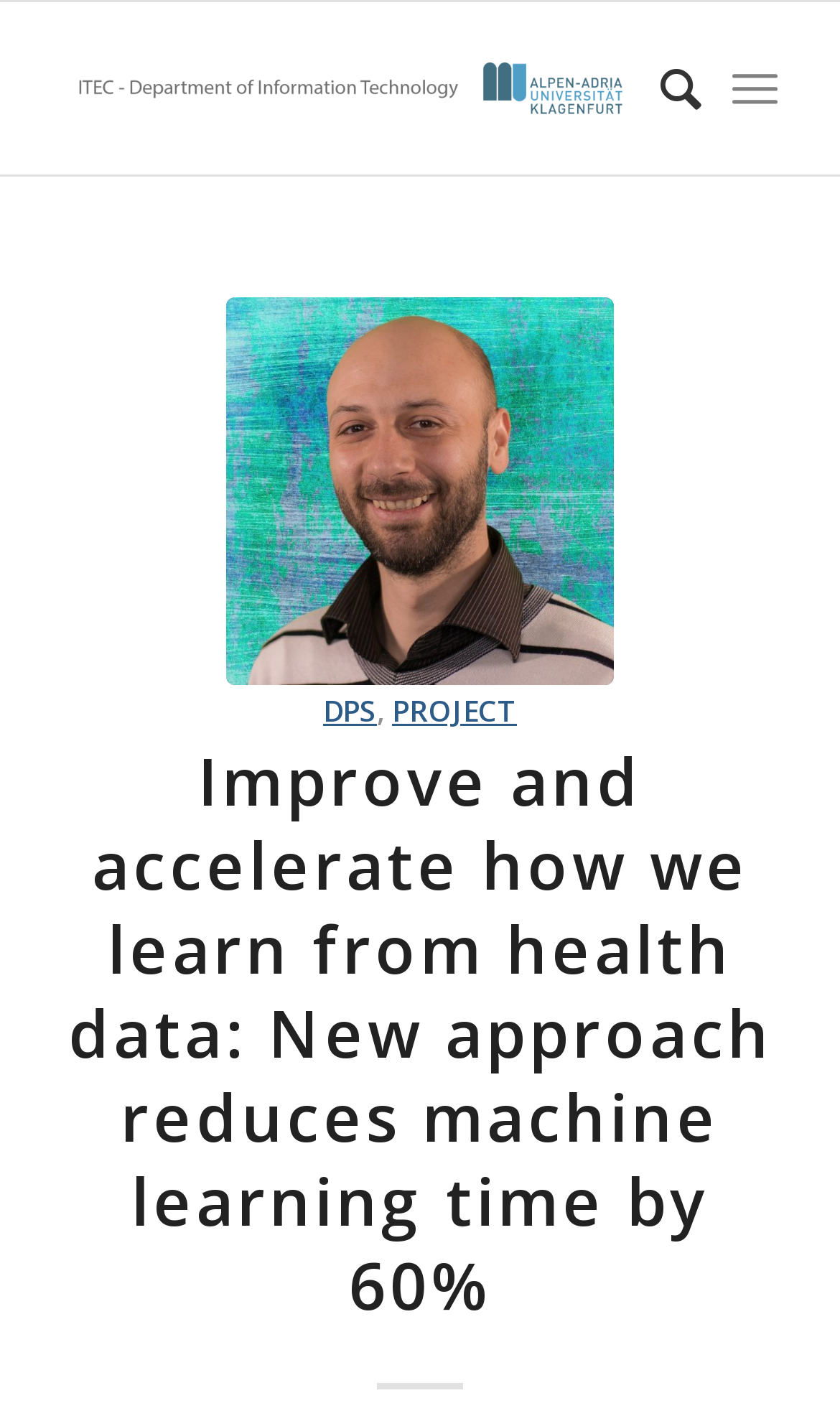Based on the element description "Search", predict the bounding box coordinates of the UI element.

[0.735, 0.002, 0.835, 0.123]